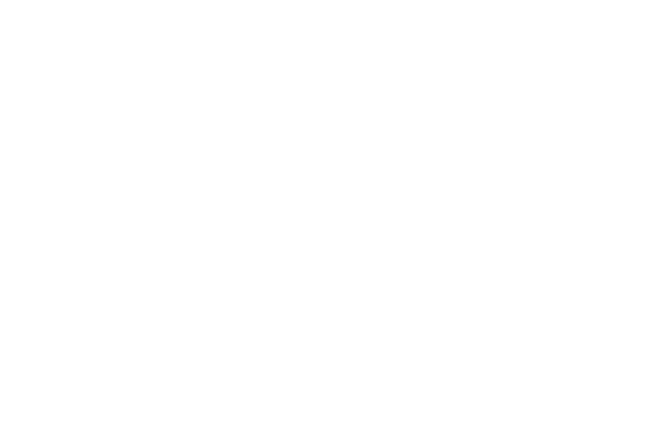Based on the image, please respond to the question with as much detail as possible:
What does the logo serve as?

According to the caption, the logo serves as an emblem of quality, implying that it represents the brand's commitment to providing exceptional hospitality experiences and inviting potential guests to explore luxurious destinations and unique properties.